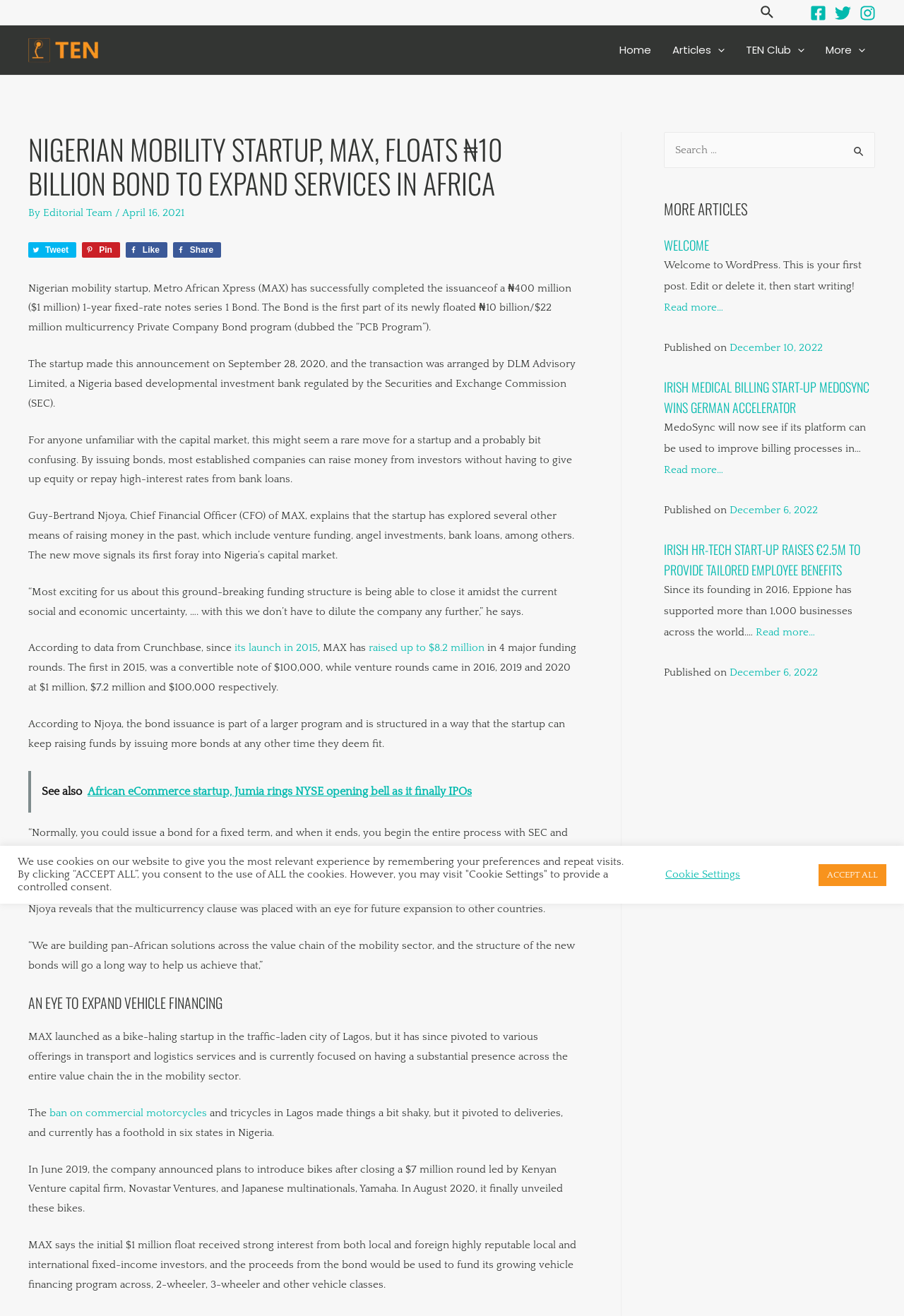What is the main heading displayed on the webpage? Please provide the text.

NIGERIAN MOBILITY STARTUP, MAX, FLOATS ₦10 BILLION BOND TO EXPAND SERVICES IN AFRICA